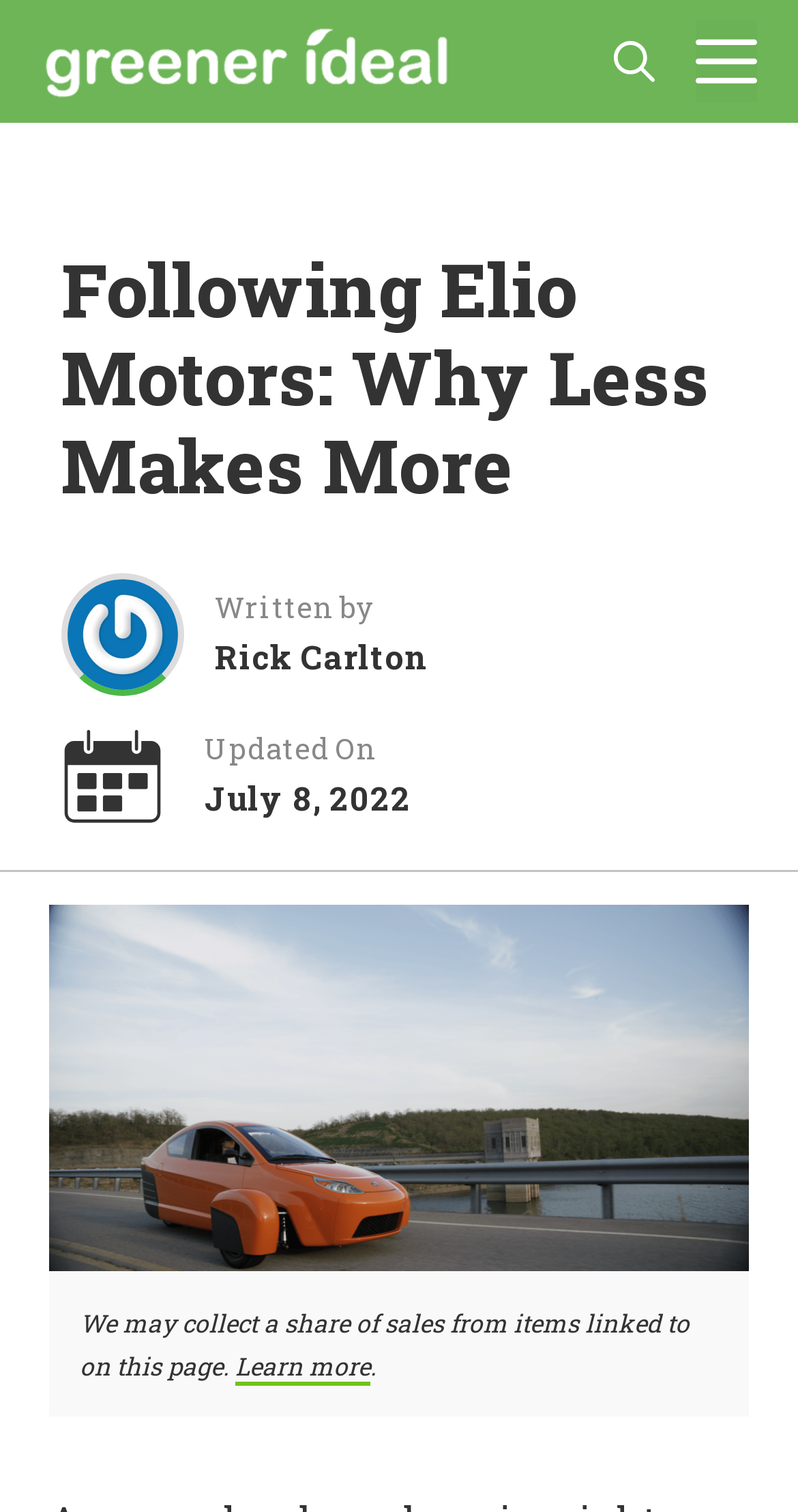Elaborate on the webpage's design and content in a detailed caption.

The webpage is about an article titled "Following Elio Motors: Why Less Makes More" on the Greener Ideal website. At the top, there is a banner with the site's name, accompanied by a logo image. To the right of the banner, there is a navigation section with a mobile toggle button, an "Open search" button, and a "MENU" button that expands to a slide-out menu.

Below the banner, the main article title is prominently displayed in a large font. The author's name, Rick Carlton, is mentioned below the title, accompanied by a small image of the author. There is also a smaller image to the right of the author's name.

The article's content is divided into sections, with a header section that includes the update date, July 8, 2022. Below the header, there is a large image of an Elio Motors car, which takes up most of the width of the page. A disclaimer text is placed below the image, stating that the website may collect a share of sales from linked items. A "Learn more" link is provided at the bottom of the page.

Throughout the page, there are several links and buttons, including a link to the author's profile and a search button. The overall layout is organized, with clear headings and concise text.